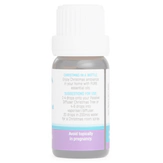Give a thorough explanation of the image.

The image showcases a bottle of "Christmas Pure Essential Oil Blend" from Dolphin Clinic. This essential oil, designed to evoke the warm, festive ambiance of Christmas, features a blend of therapeutic-grade ingredients, including Cinnamon, Pine, Clove, and Peppermint. The bottle is clearly labeled with usage instructions, suggesting to add a few drops to a passive diffuser or a vaporizer for a delightful aroma in your home. Furthermore, a caution is noted on the label stating, "Avoid topically during pregnancy," emphasizing safe usage. This product is perfect for creating a natural and inviting holiday atmosphere.